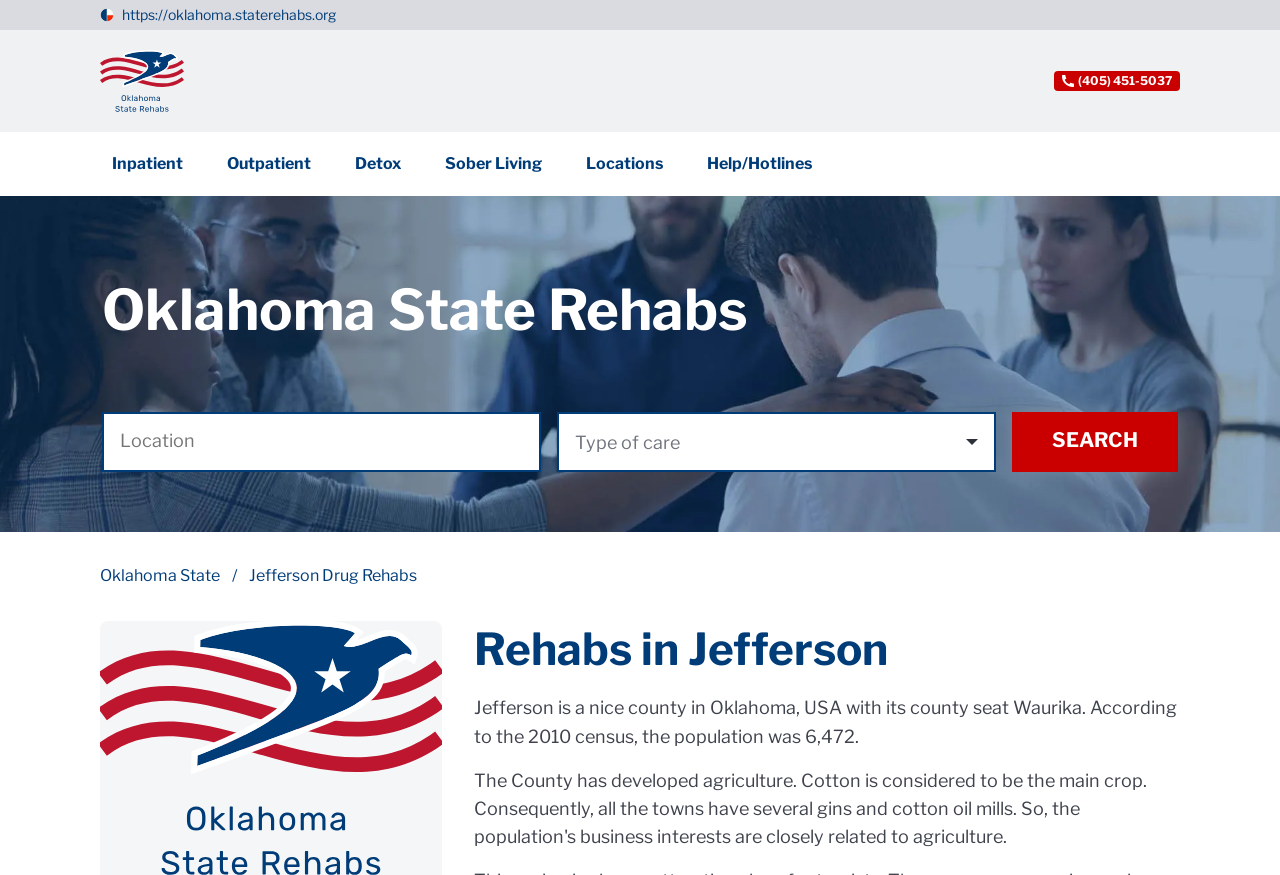Give a one-word or one-phrase response to the question: 
What is the phone number for inquiries?

(405) 451-5037